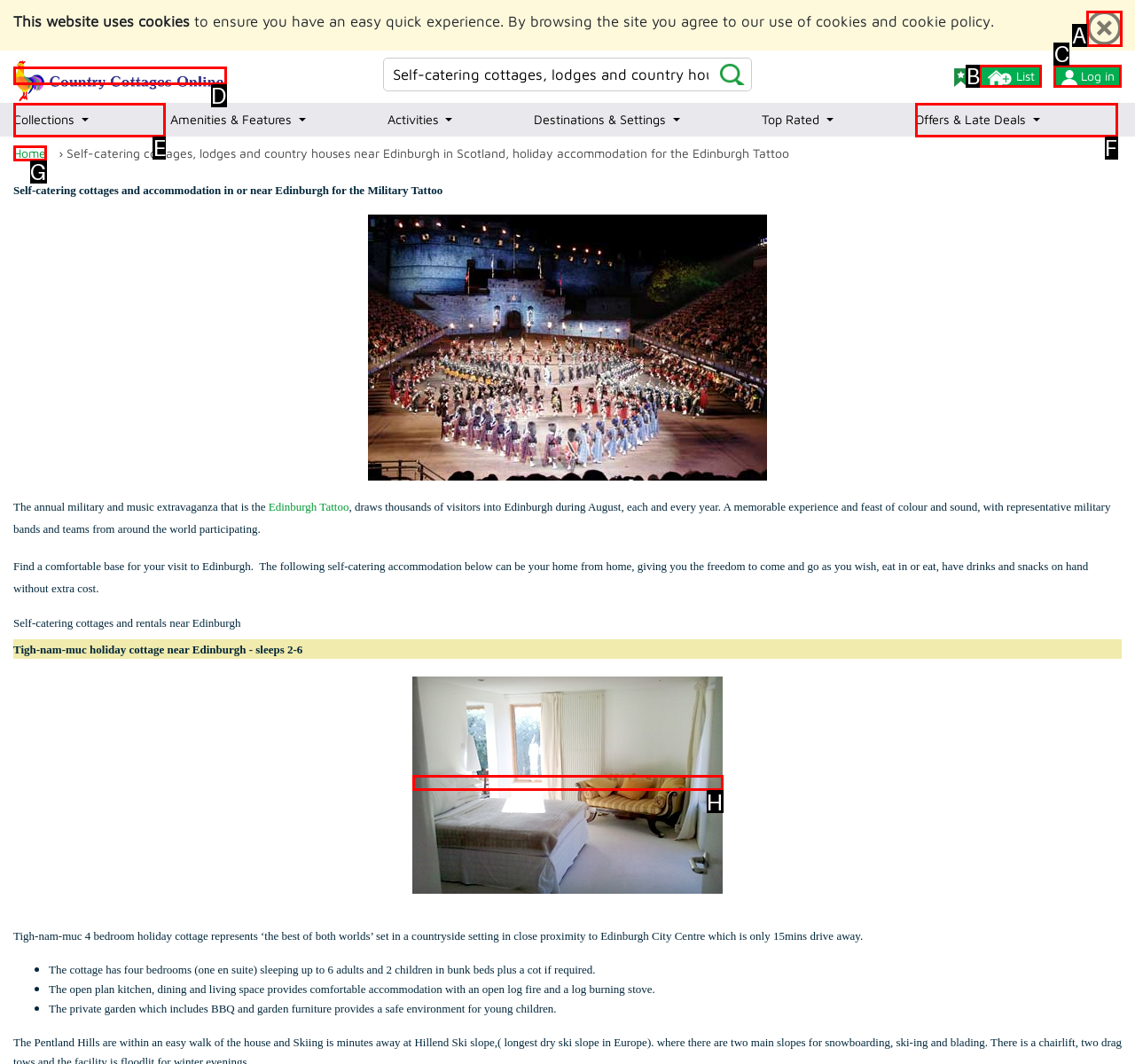Determine which option matches the element description: Offers & Late Deals
Answer using the letter of the correct option.

F